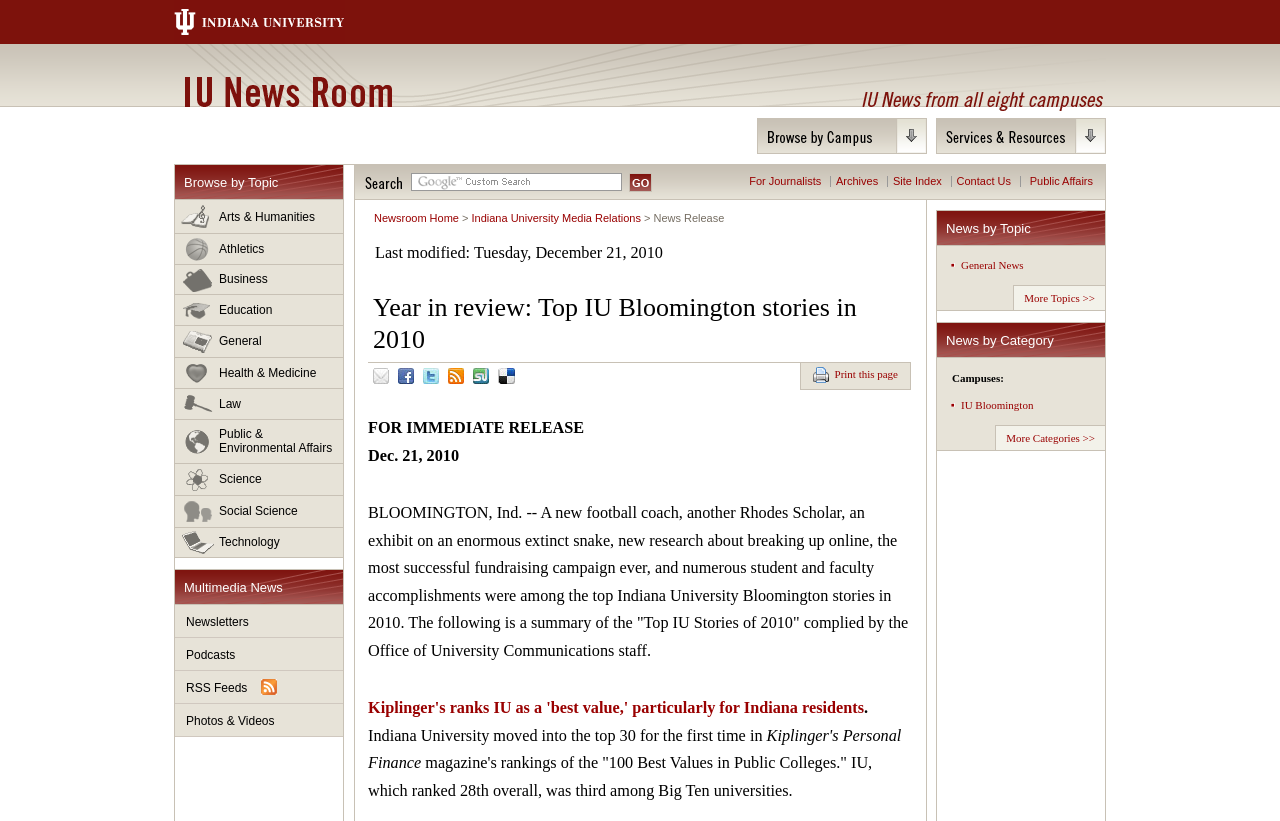Identify the bounding box for the described UI element: "here".

None